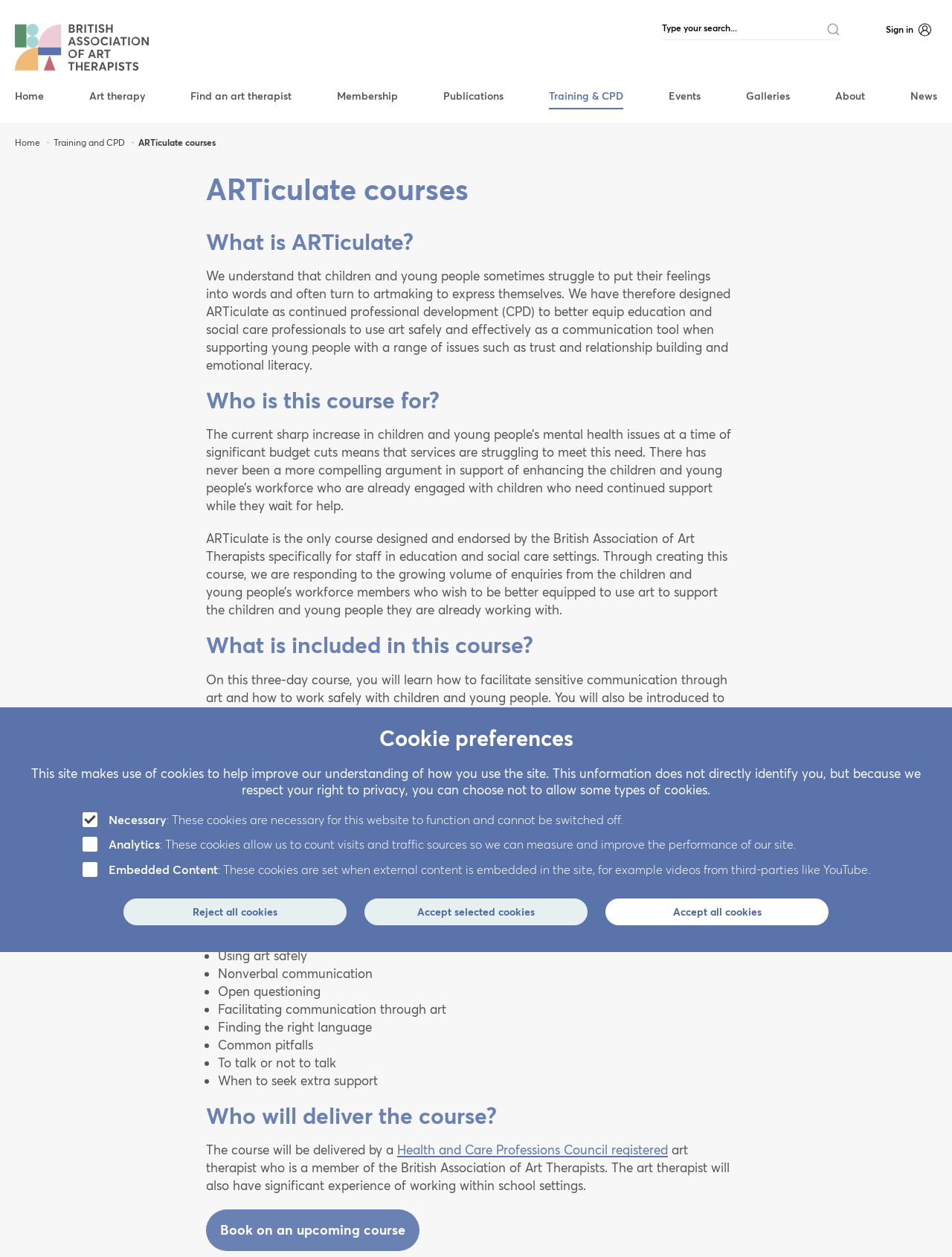Determine the bounding box coordinates of the section to be clicked to follow the instruction: "Learn about ARTiculate courses". The coordinates should be given as four float numbers between 0 and 1, formatted as [left, top, right, bottom].

[0.145, 0.109, 0.227, 0.118]